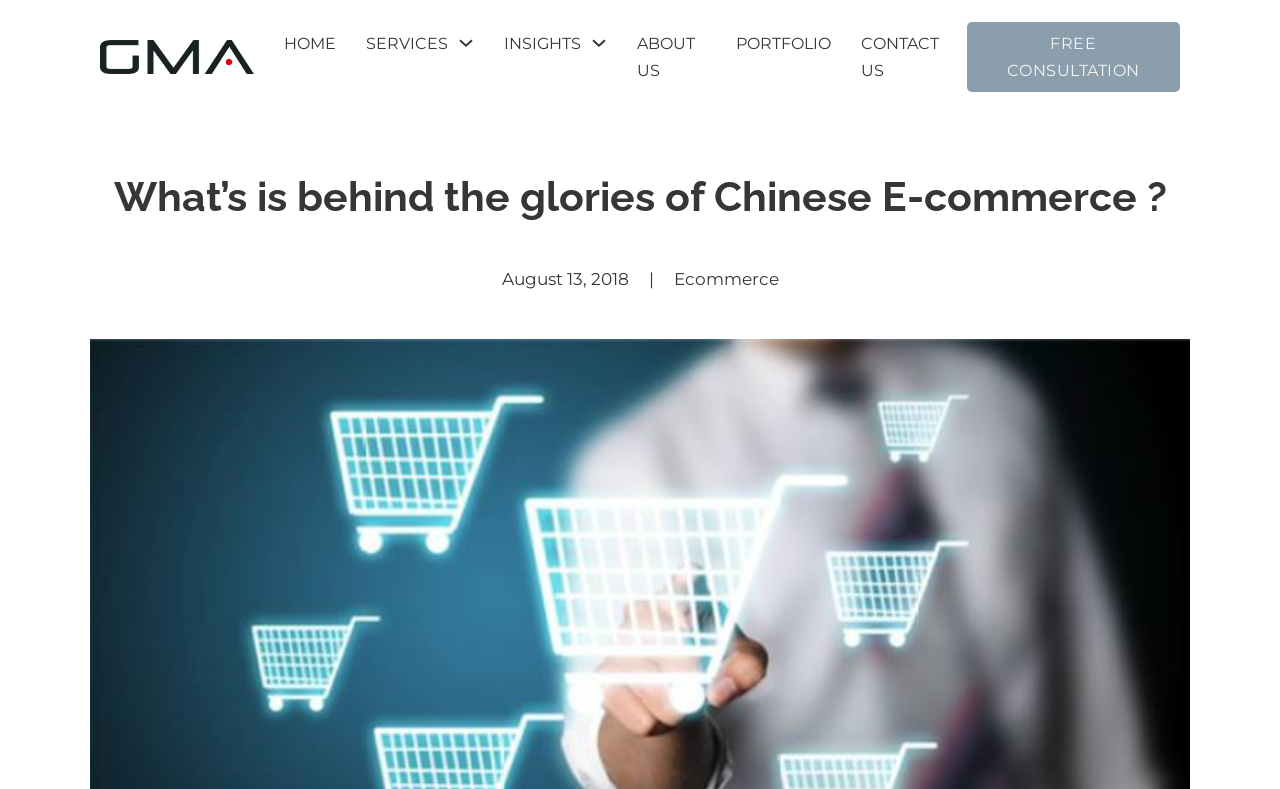Locate the bounding box coordinates of the area where you should click to accomplish the instruction: "request a free consultation".

[0.755, 0.028, 0.922, 0.117]